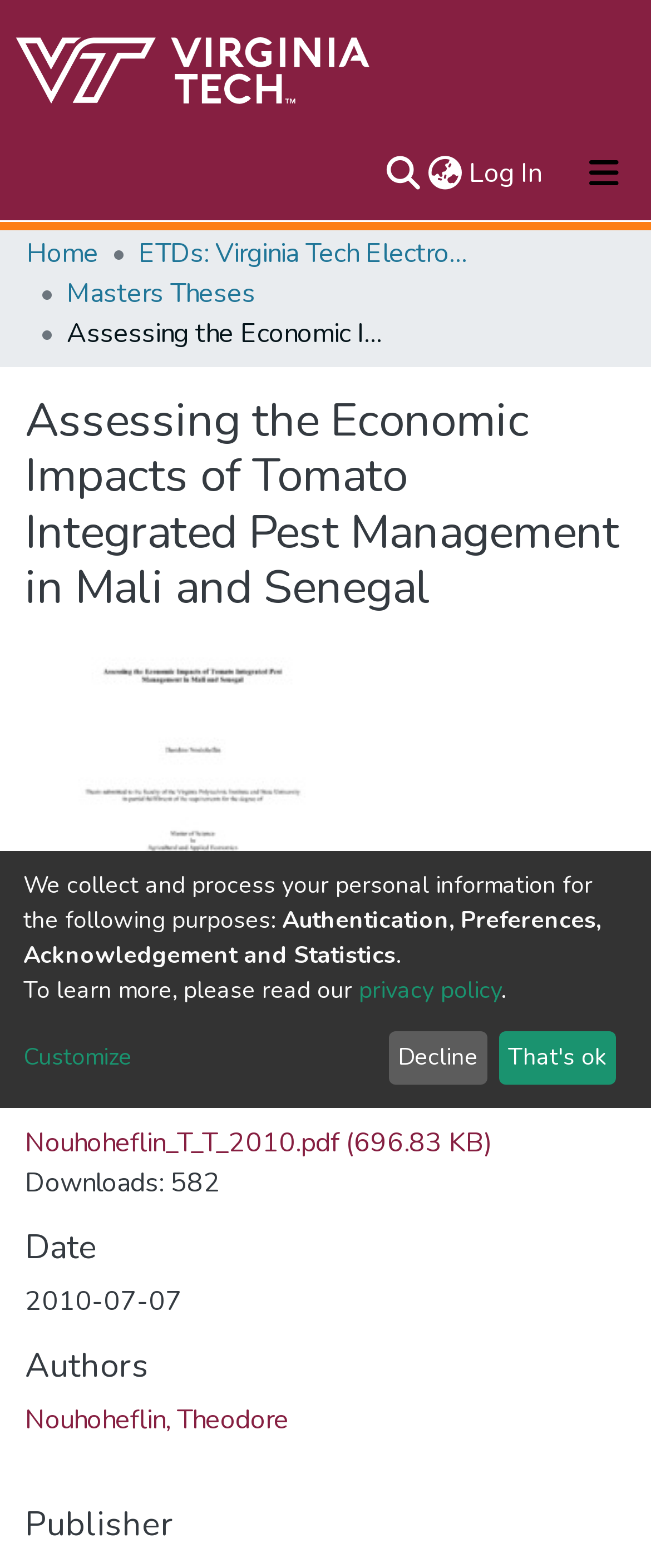Please find the bounding box coordinates for the clickable element needed to perform this instruction: "Search for a repository".

[0.587, 0.098, 0.651, 0.123]